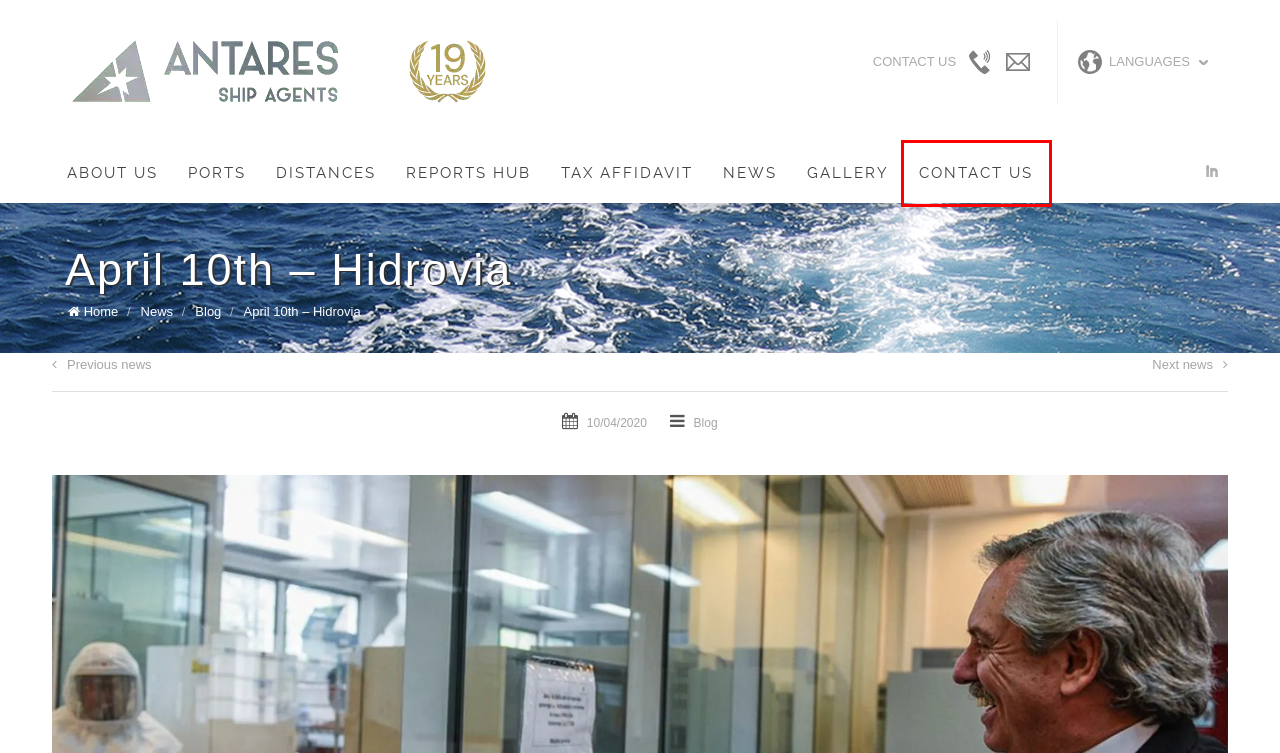Consider the screenshot of a webpage with a red bounding box and select the webpage description that best describes the new page that appears after clicking the element inside the red box. Here are the candidates:
A. Northern Pampa Ports - Antares Ship Agents
B. April 10th – San Nicolas - Antares Ship Agents
C. April 08th – Hidrovia - Antares Ship Agents
D. Gallery - Antares Ship Agents
E. Antares Shipping | Shipping Services
F. News - Antares Ship Agents
G. Contact Us - Antares Ship Agents
H. Distances - Antares Ship Agents

G